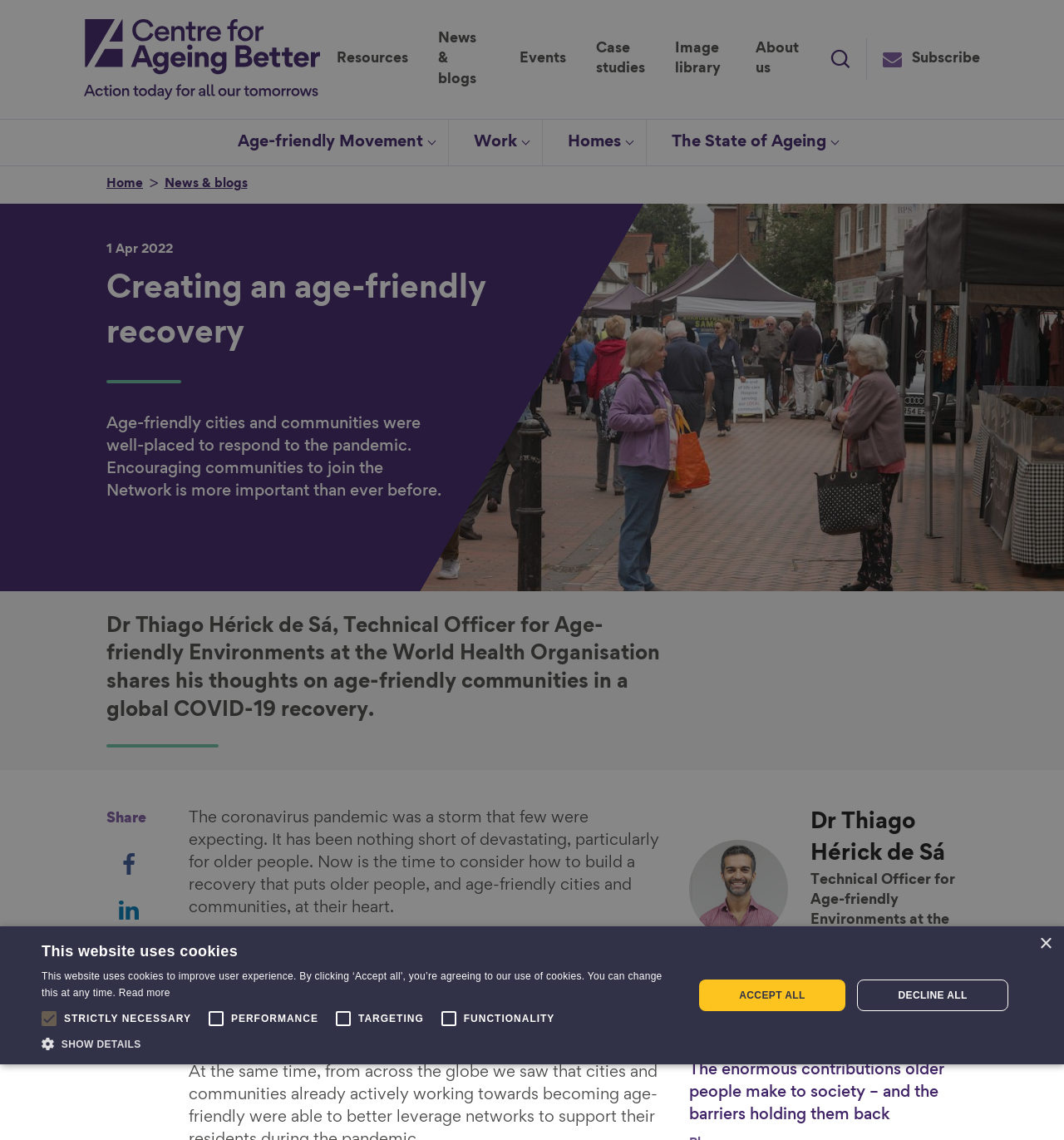Pinpoint the bounding box coordinates of the element that must be clicked to accomplish the following instruction: "Click on the 'Show filters' button". The coordinates should be in the format of four float numbers between 0 and 1, i.e., [left, top, right, bottom].

[0.2, 0.336, 0.286, 0.358]